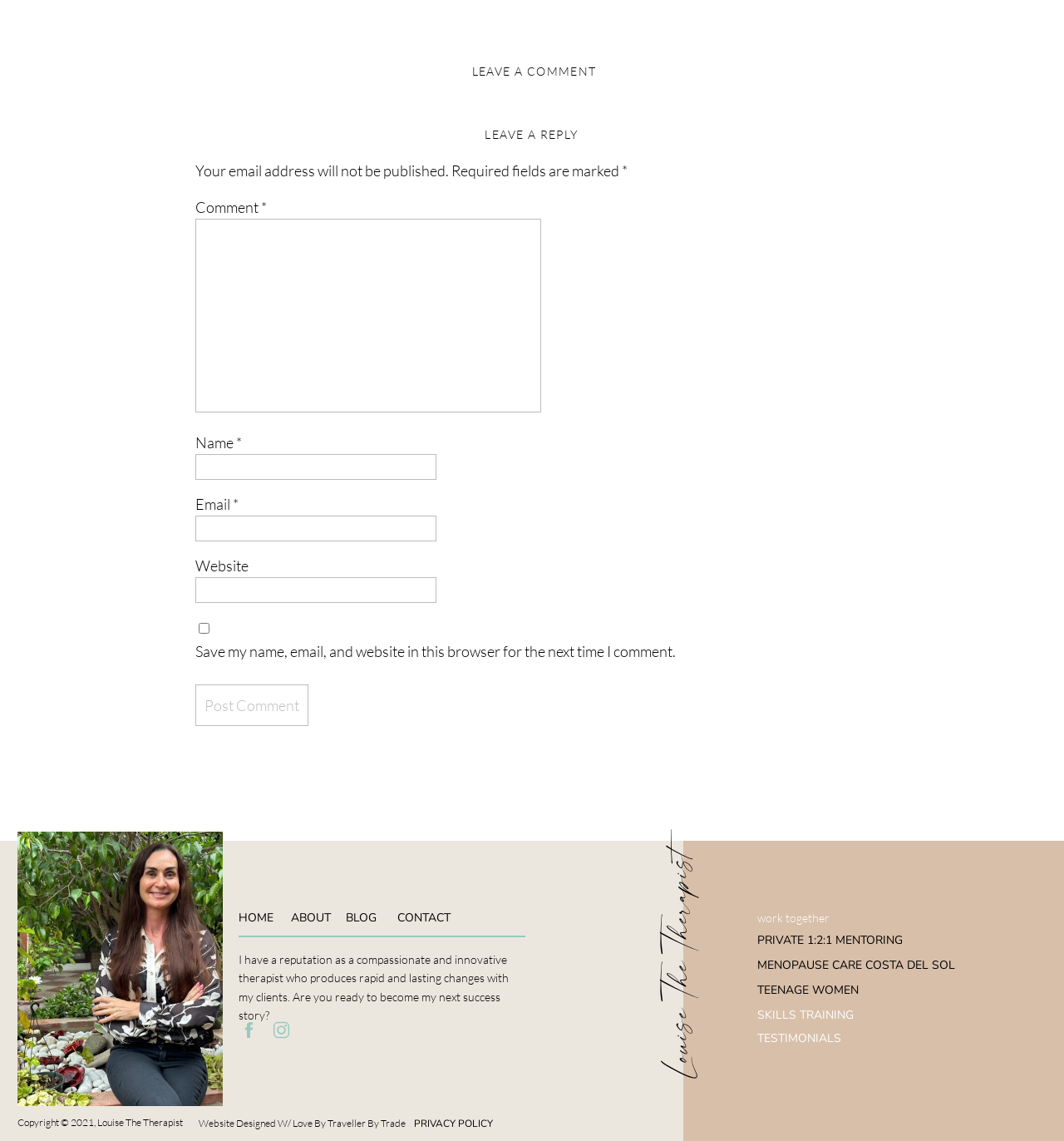Find the bounding box coordinates of the element to click in order to complete this instruction: "leave a comment". The bounding box coordinates must be four float numbers between 0 and 1, denoted as [left, top, right, bottom].

[0.443, 0.056, 0.561, 0.069]